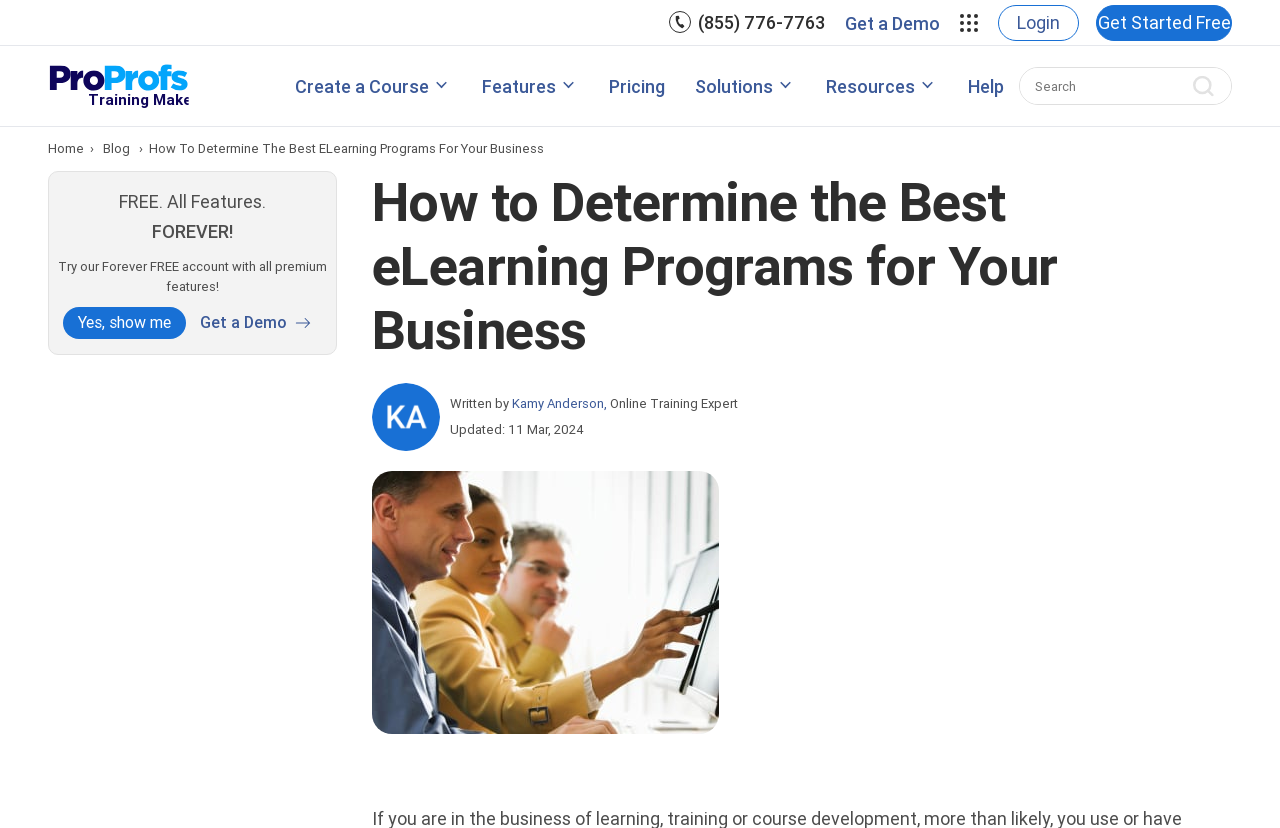Bounding box coordinates are to be given in the format (top-left x, top-left y, bottom-right x, bottom-right y). All values must be floating point numbers between 0 and 1. Provide the bounding box coordinate for the UI element described as: Hospitality Industry Training Programs

[0.211, 0.104, 0.424, 0.127]